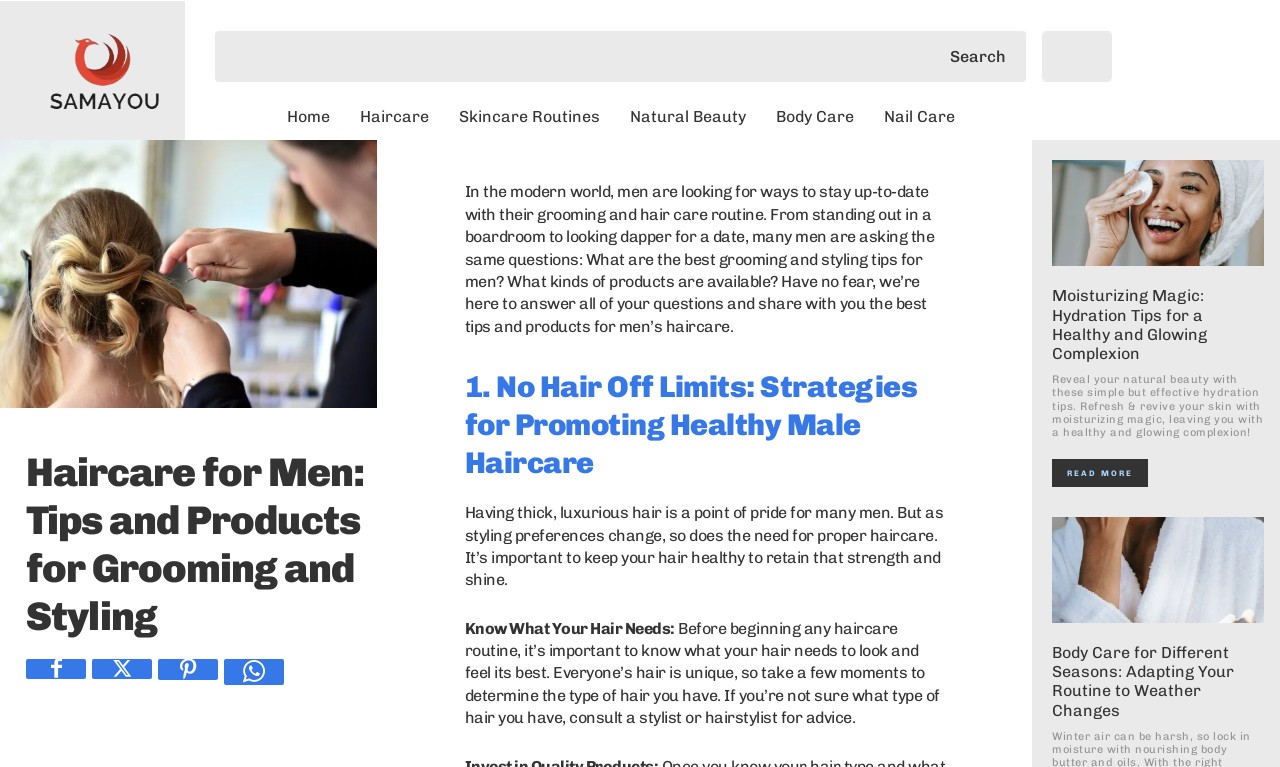Please provide a short answer using a single word or phrase for the question:
What is the topic of the article next to 'Moisturizing Magic'?

Body Care